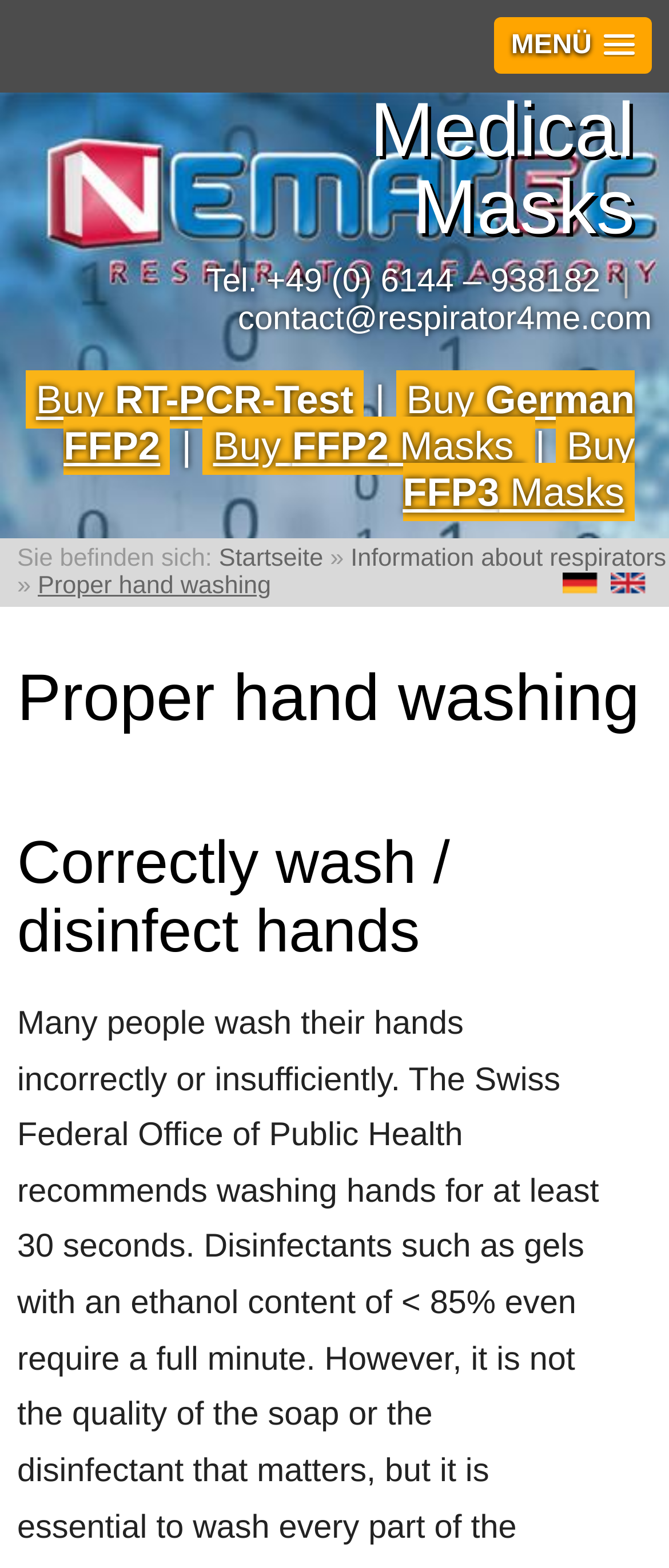Find the bounding box coordinates of the clickable region needed to perform the following instruction: "Click the 'MENÜ' button". The coordinates should be provided as four float numbers between 0 and 1, i.e., [left, top, right, bottom].

[0.738, 0.011, 0.974, 0.047]